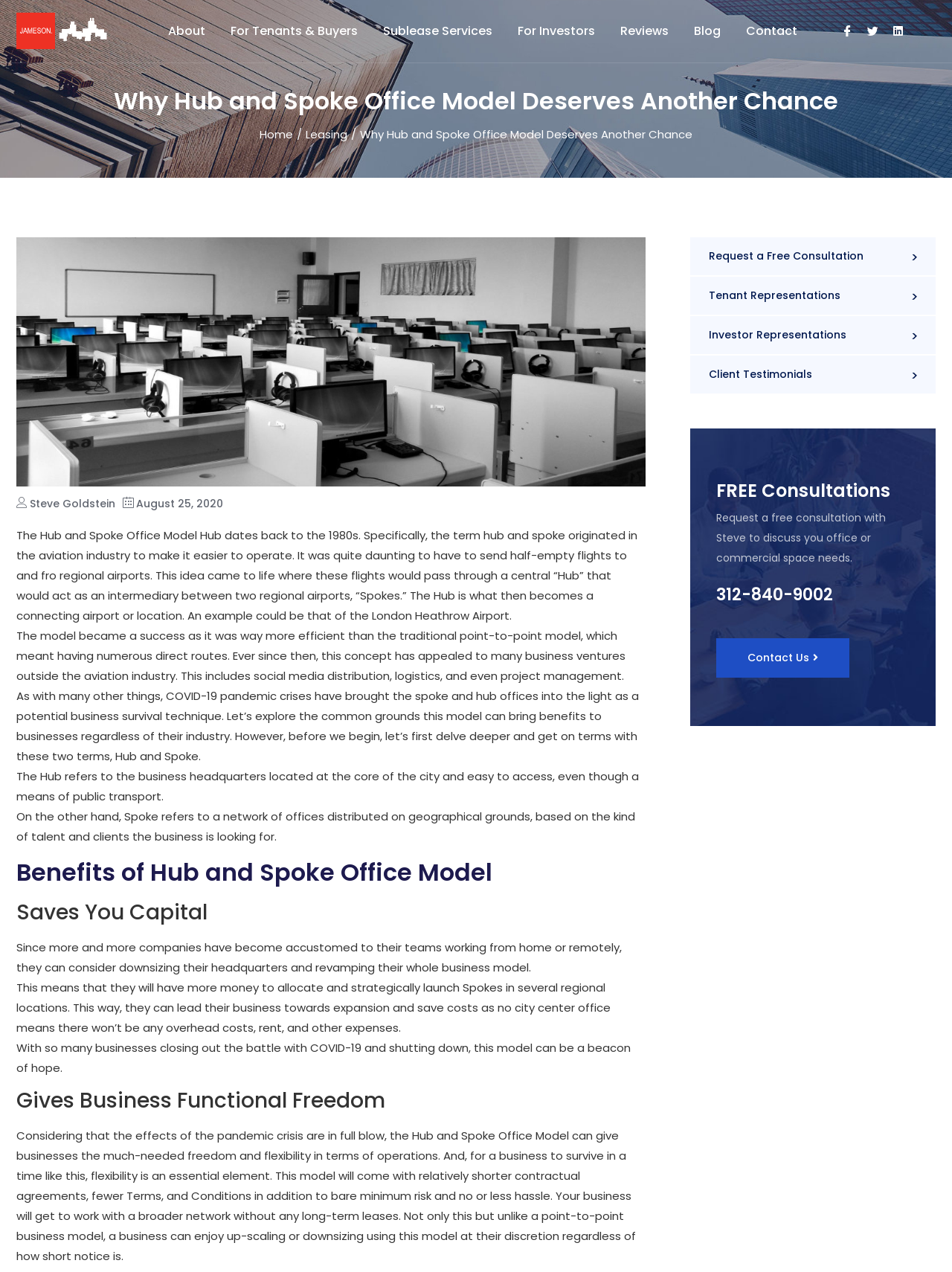Determine the bounding box coordinates for the area that needs to be clicked to fulfill this task: "View the 'Blog' page". The coordinates must be given as four float numbers between 0 and 1, i.e., [left, top, right, bottom].

[0.723, 0.016, 0.762, 0.033]